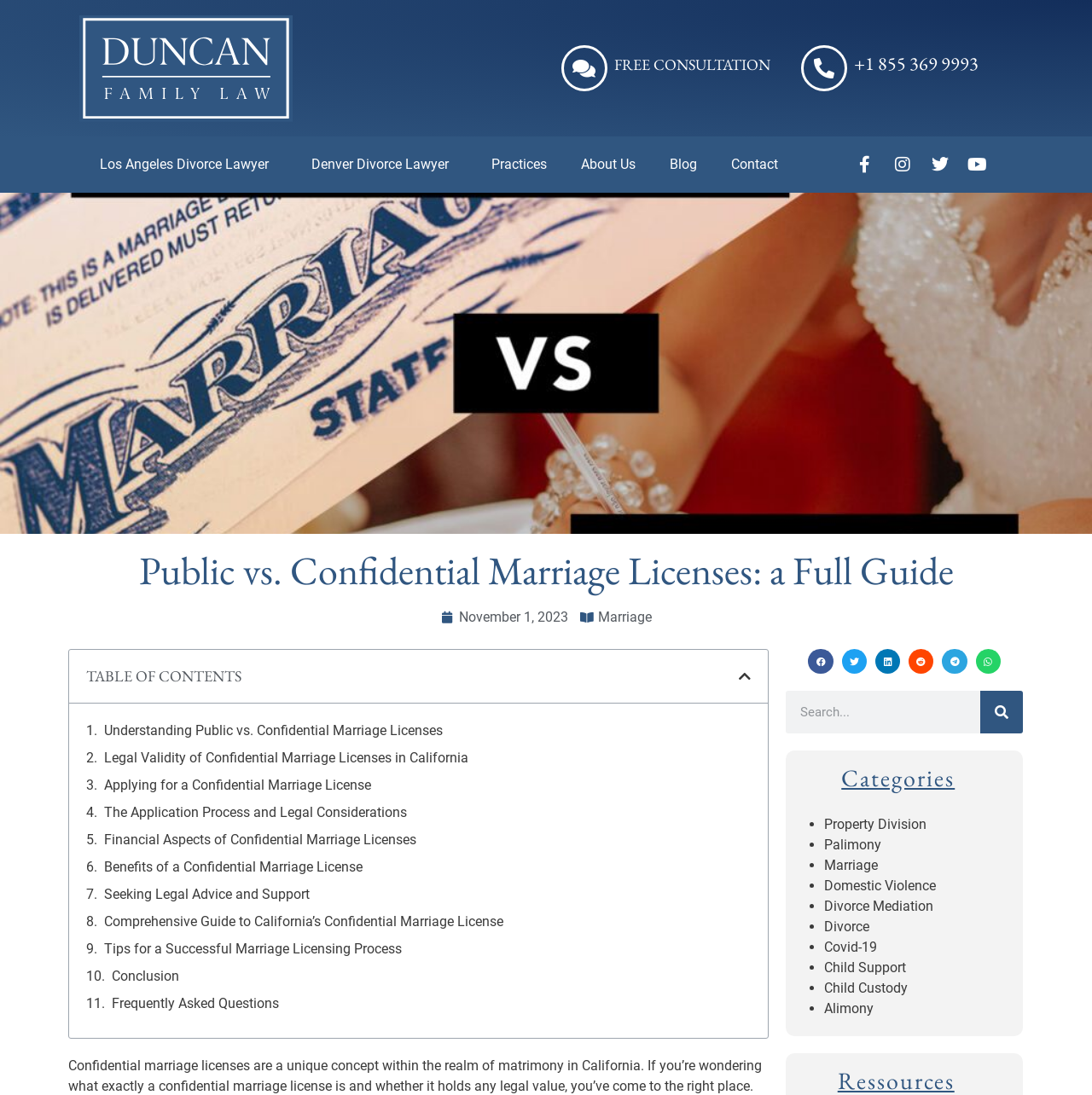Could you find the bounding box coordinates of the clickable area to complete this instruction: "Click on the 'Los Angeles Divorce Lawyer' link"?

[0.076, 0.132, 0.27, 0.168]